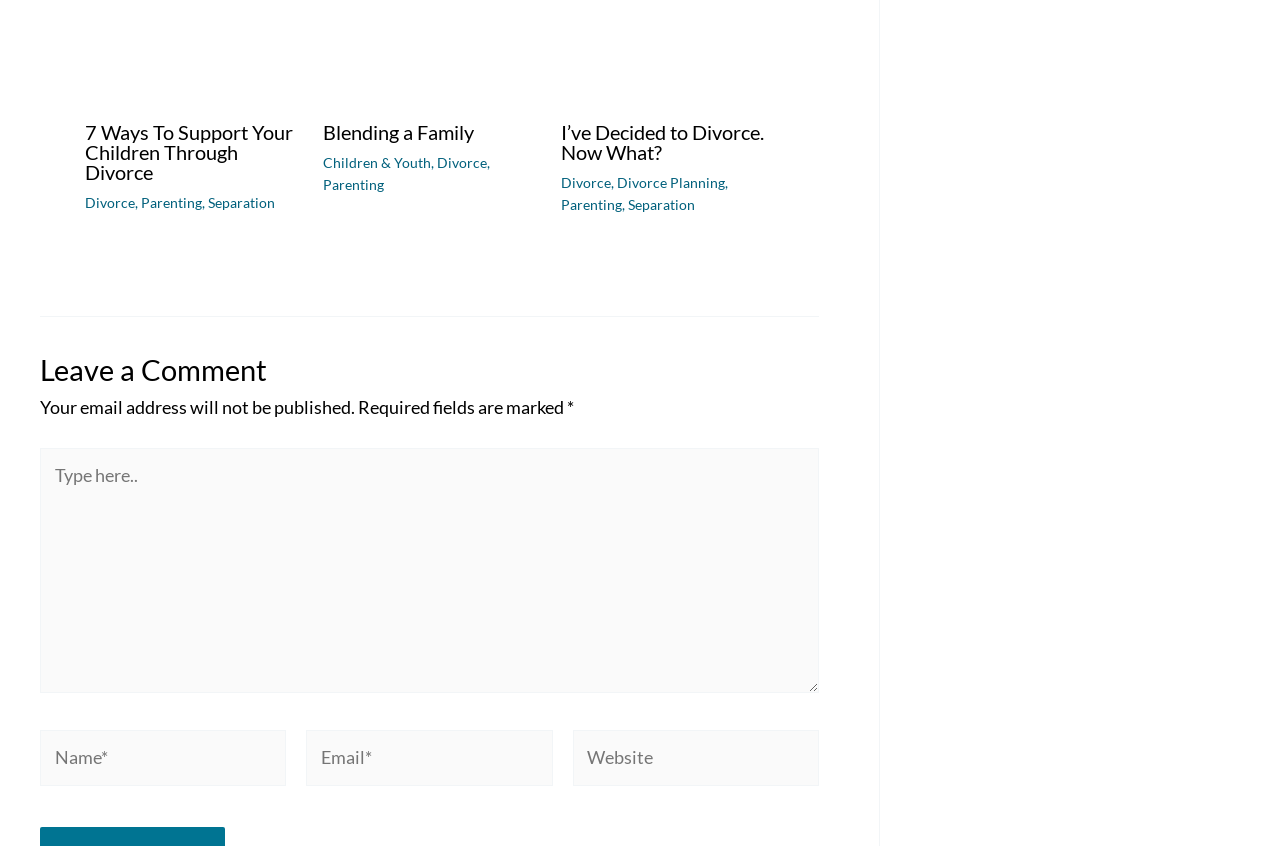Please find the bounding box coordinates of the element that you should click to achieve the following instruction: "View ABOUT US page". The coordinates should be presented as four float numbers between 0 and 1: [left, top, right, bottom].

None